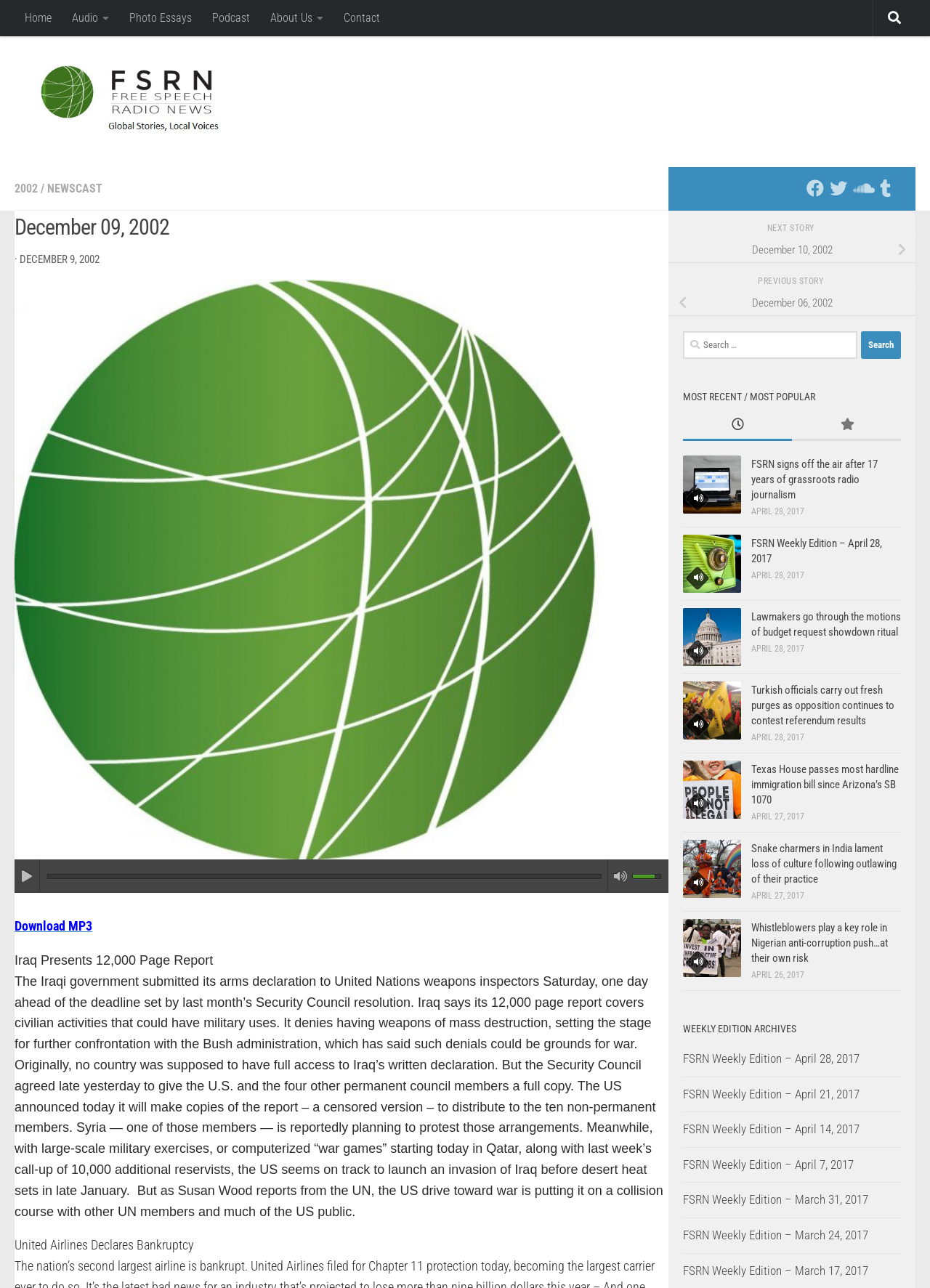Indicate the bounding box coordinates of the element that needs to be clicked to satisfy the following instruction: "Follow FSRN on Facebook". The coordinates should be four float numbers between 0 and 1, i.e., [left, top, right, bottom].

[0.867, 0.139, 0.886, 0.153]